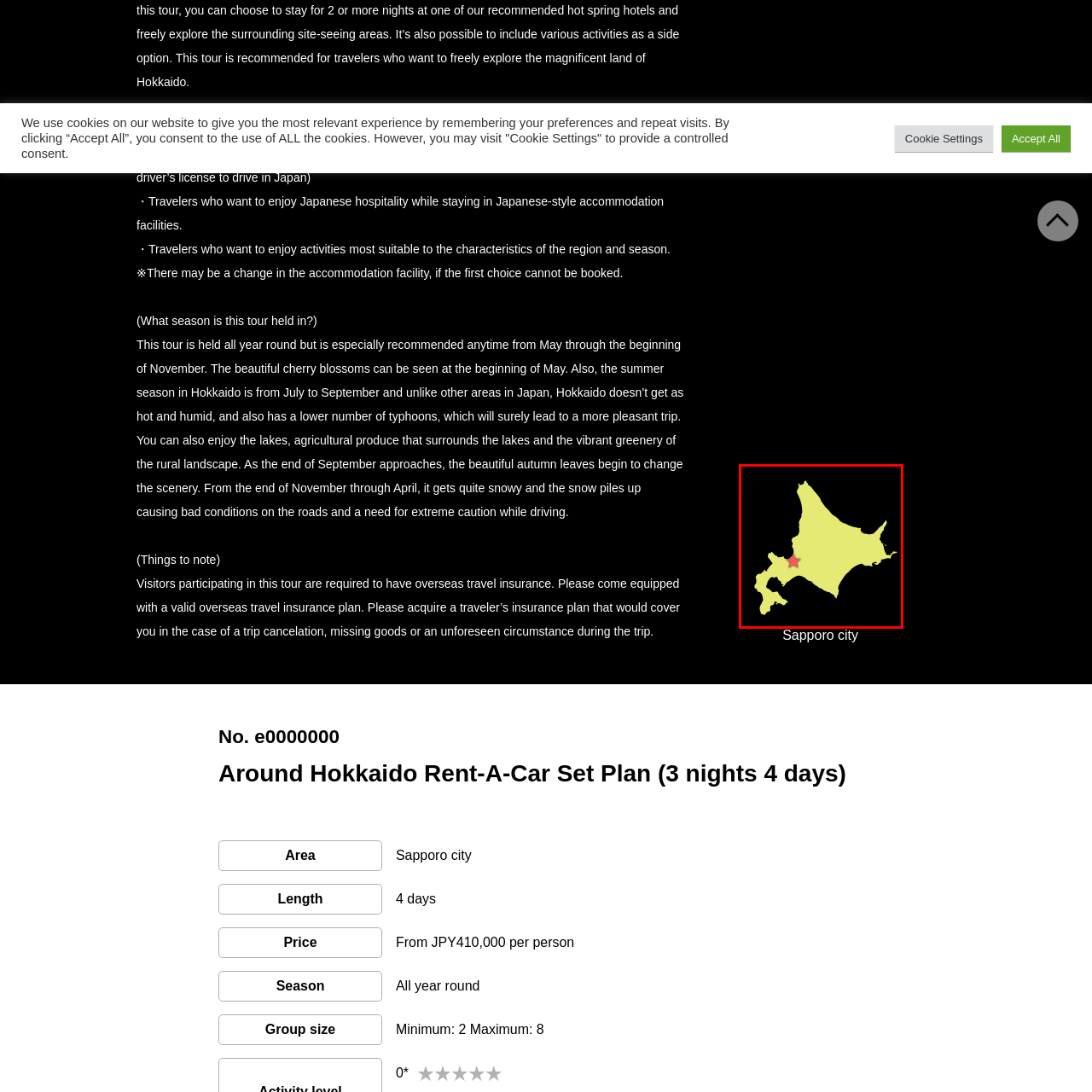Detail the contents of the image within the red outline in an elaborate manner.

The image depicts a map of Hokkaido, Japan, highlighting Sapporo city with a distinct red star. The map is presented in a simplified yellow outline format, emphasizing the geographical features of Hokkaido. Sapporo, as the capital city, is a central hub for travelers exploring the region, noted for its vibrant culture, delicious cuisine, and accessibility for activities year-round. This visual representation serves as a guide for potential visitors, particularly those interested in renting a car to navigate the scenic landscapes and various attractions throughout Hokkaido.